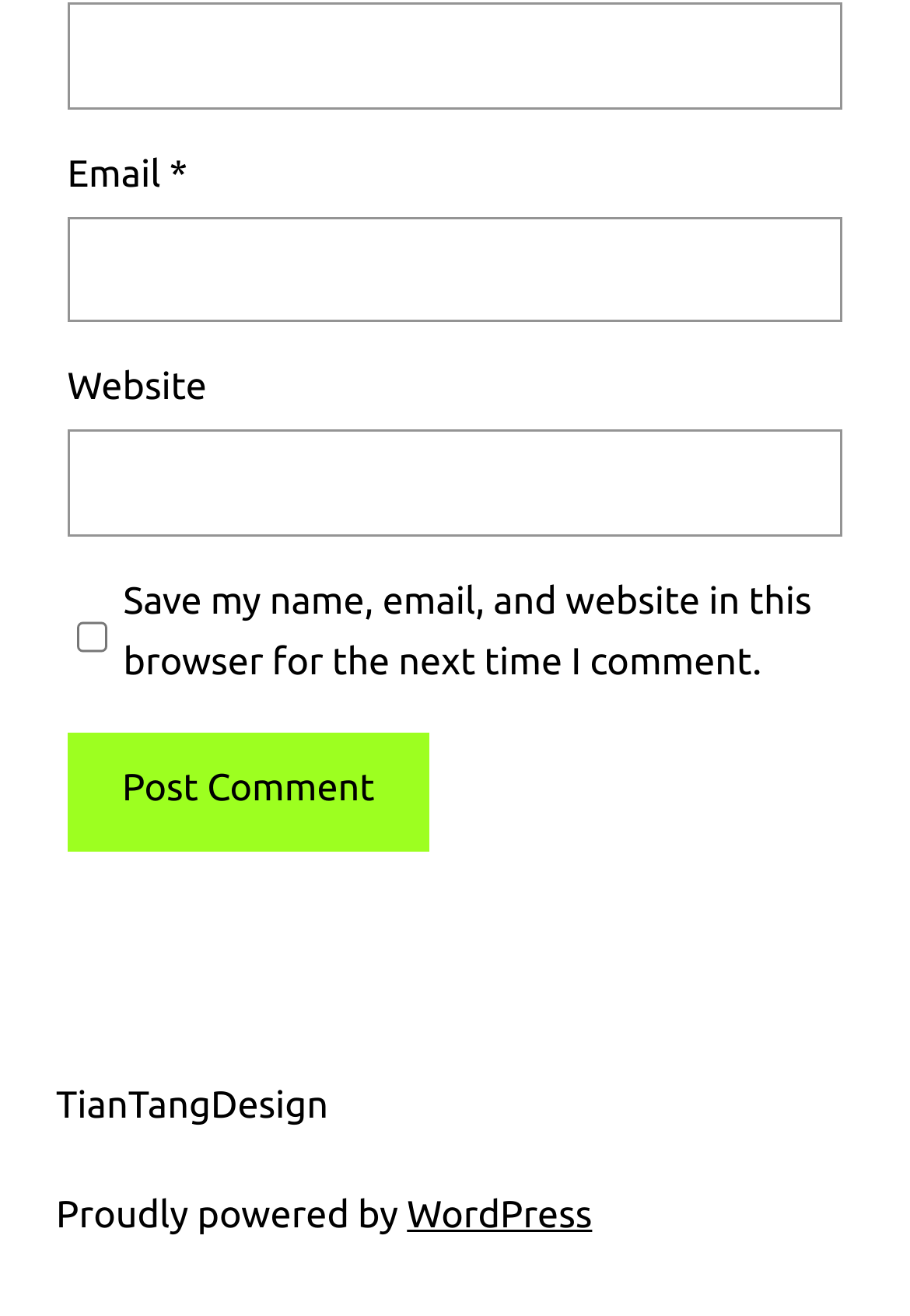Consider the image and give a detailed and elaborate answer to the question: 
What is the text of the button?

The button is located at the bottom of the form and has the text 'Post Comment', suggesting that it is used to submit the user's comment.